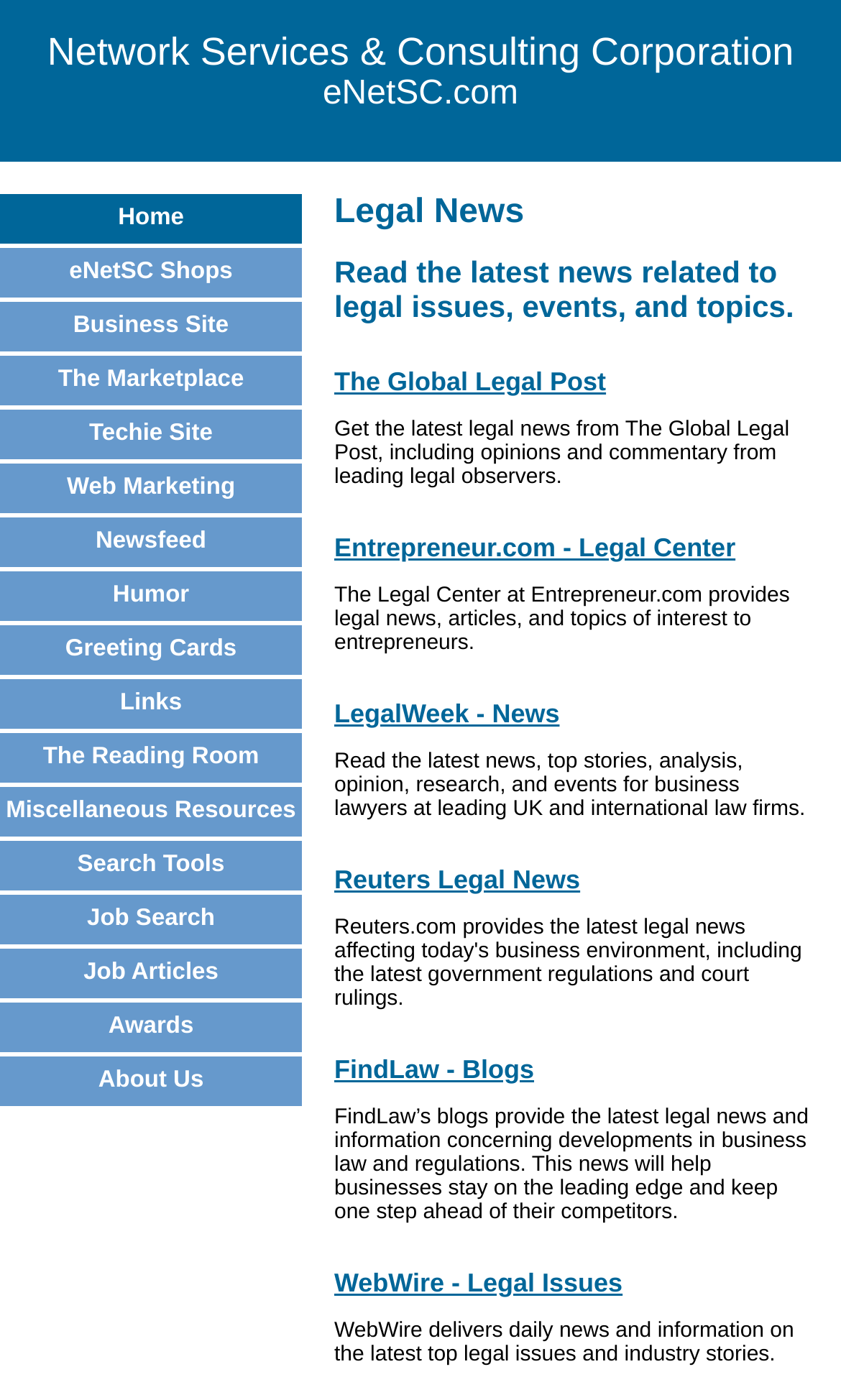Reply to the question with a brief word or phrase: How many sections are there on the right side of the webpage?

14